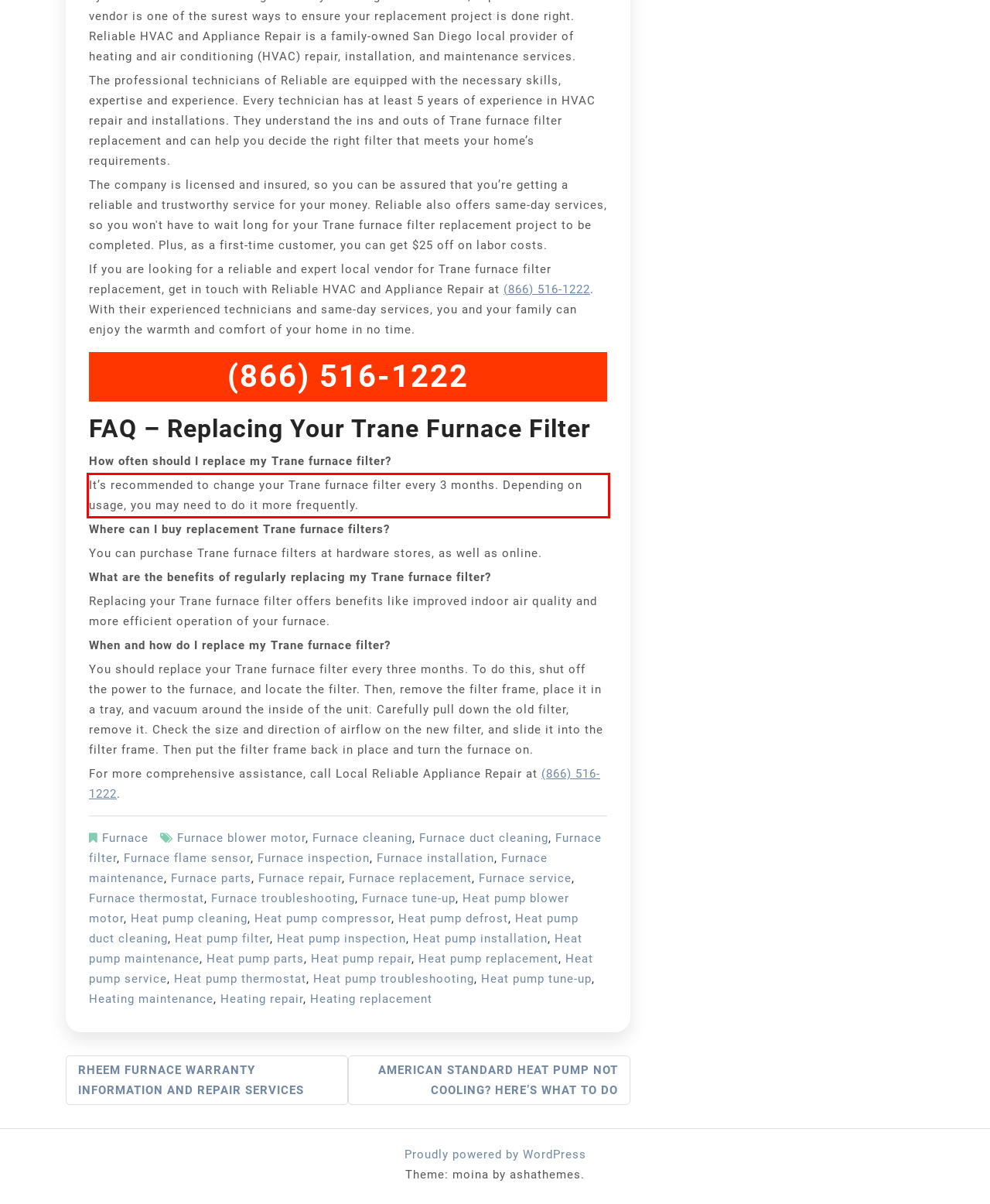Within the provided webpage screenshot, find the red rectangle bounding box and perform OCR to obtain the text content.

It’s recommended to change your Trane furnace filter every 3 months. Depending on usage, you may need to do it more frequently.